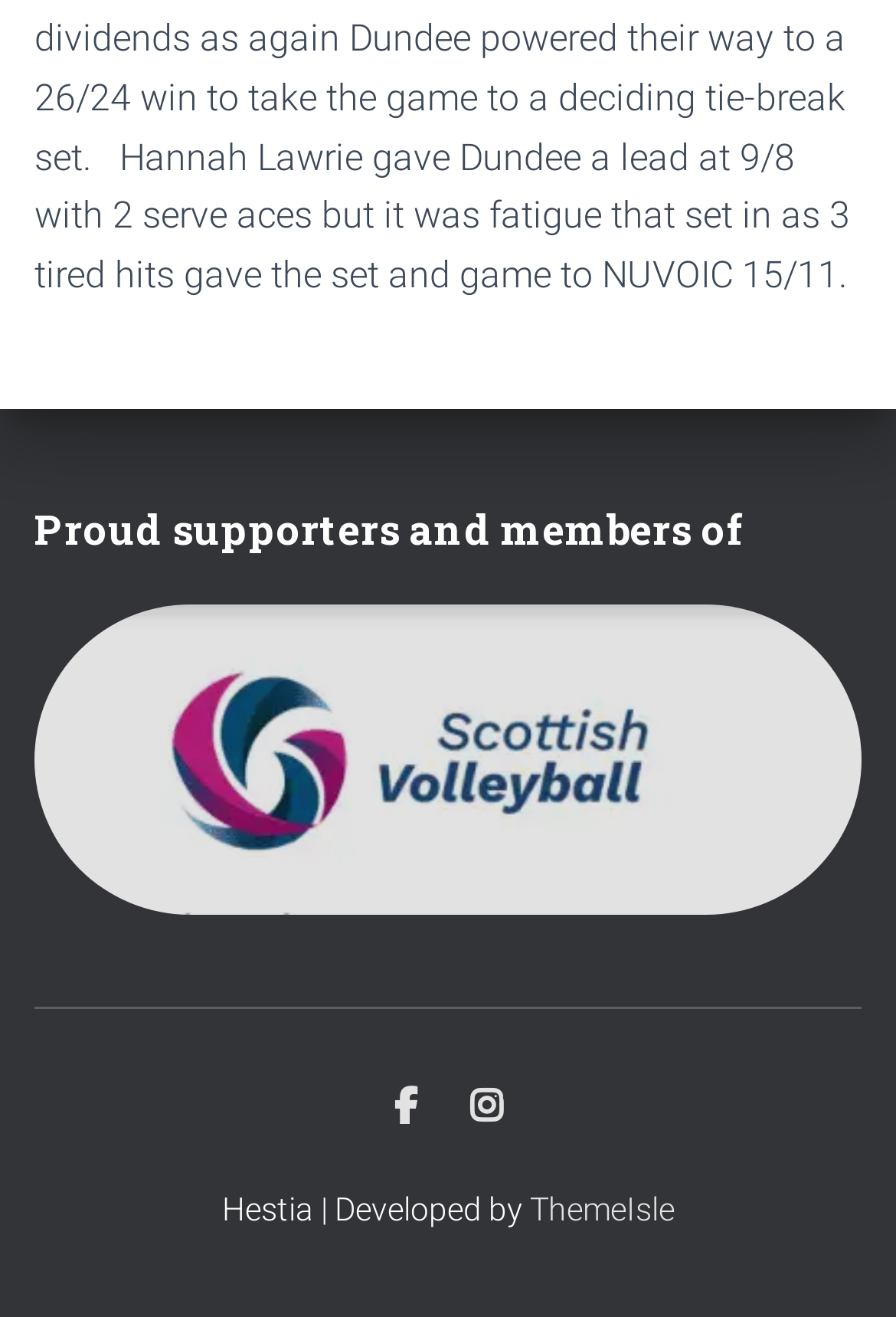What is the orientation of the separator?
Based on the image, respond with a single word or phrase.

Horizontal